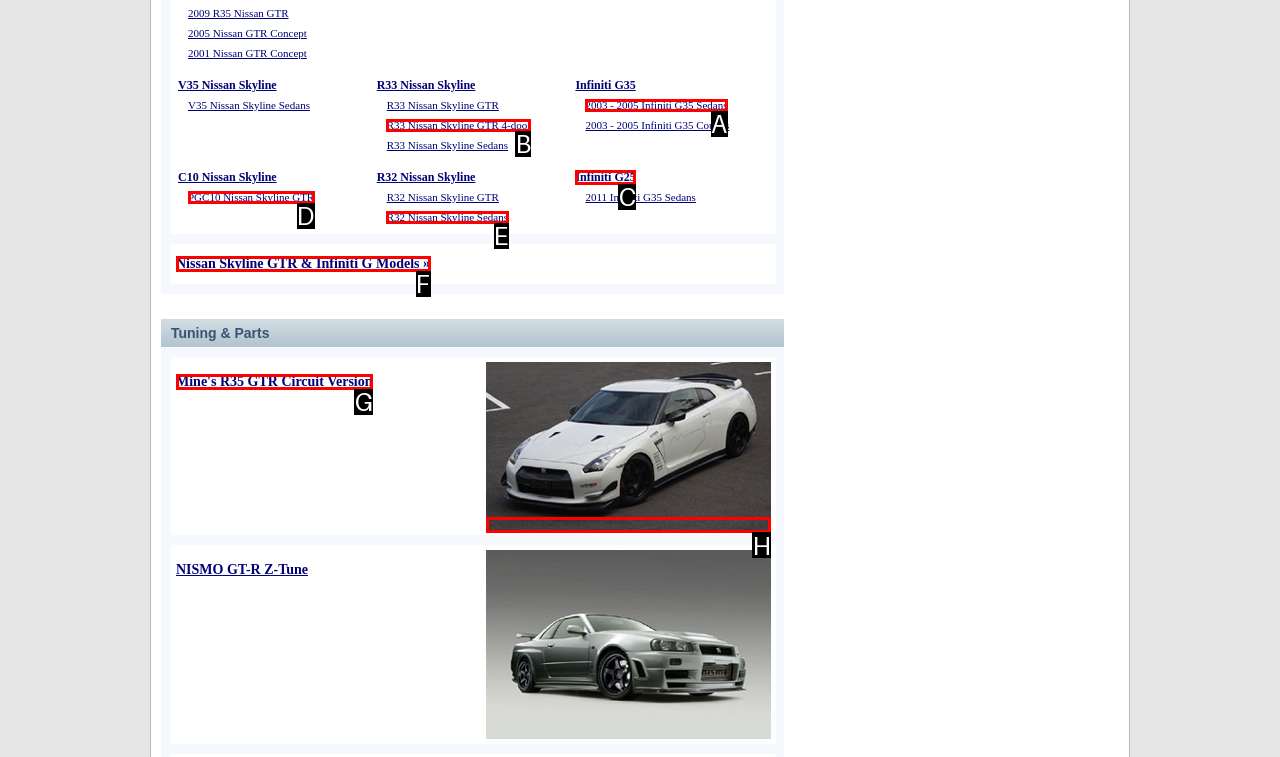Which lettered option should be clicked to perform the following task: Check out Mine's R35 GTR Circuit Version
Respond with the letter of the appropriate option.

H